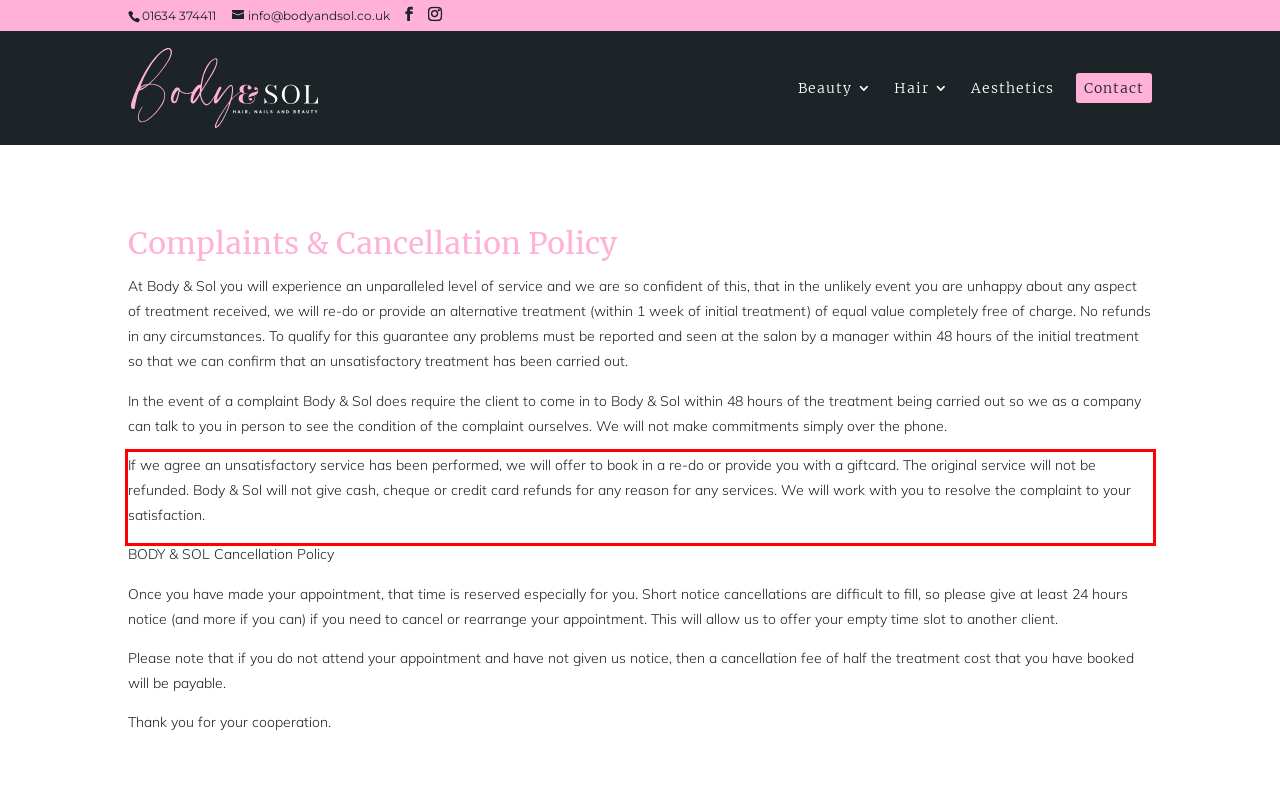You are given a screenshot with a red rectangle. Identify and extract the text within this red bounding box using OCR.

If we agree an unsatisfactory service has been performed, we will offer to book in a re-do or provide you with a giftcard. The original service will not be refunded. Body & Sol will not give cash, cheque or credit card refunds for any reason for any services. We will work with you to resolve the complaint to your satisfaction.